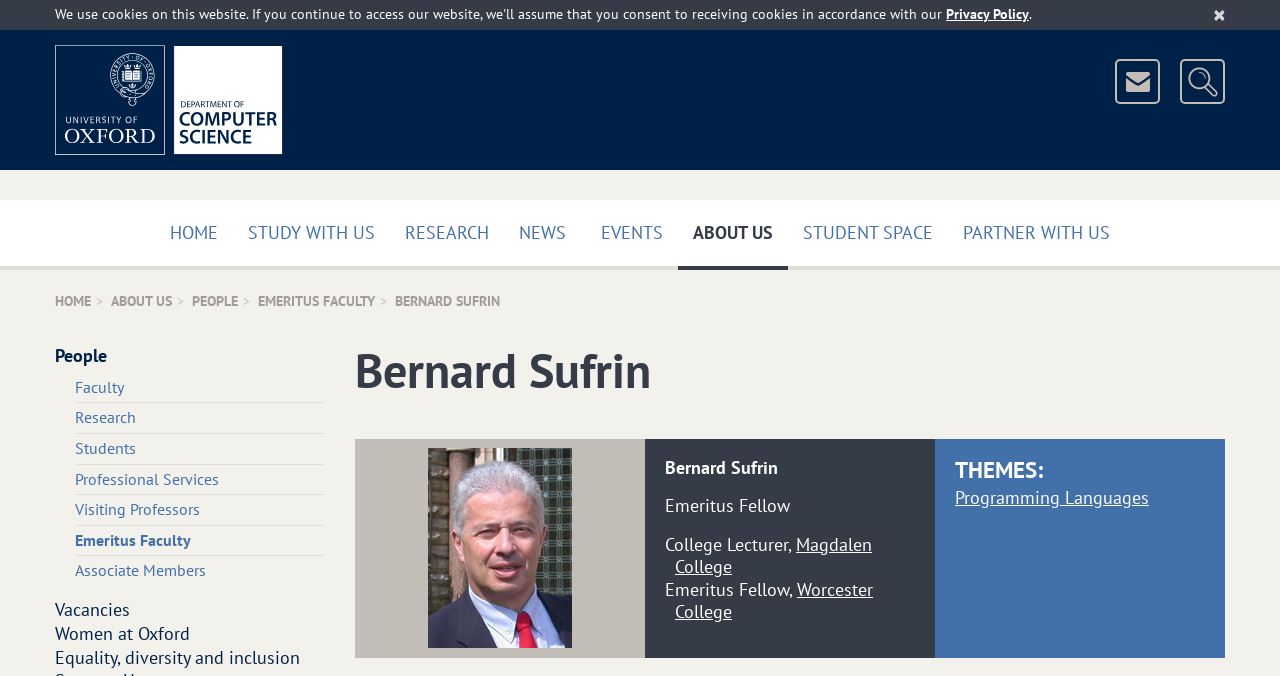Provide a one-word or short-phrase answer to the question:
What is Bernard Sufrin's affiliation?

Emeritus Fellow